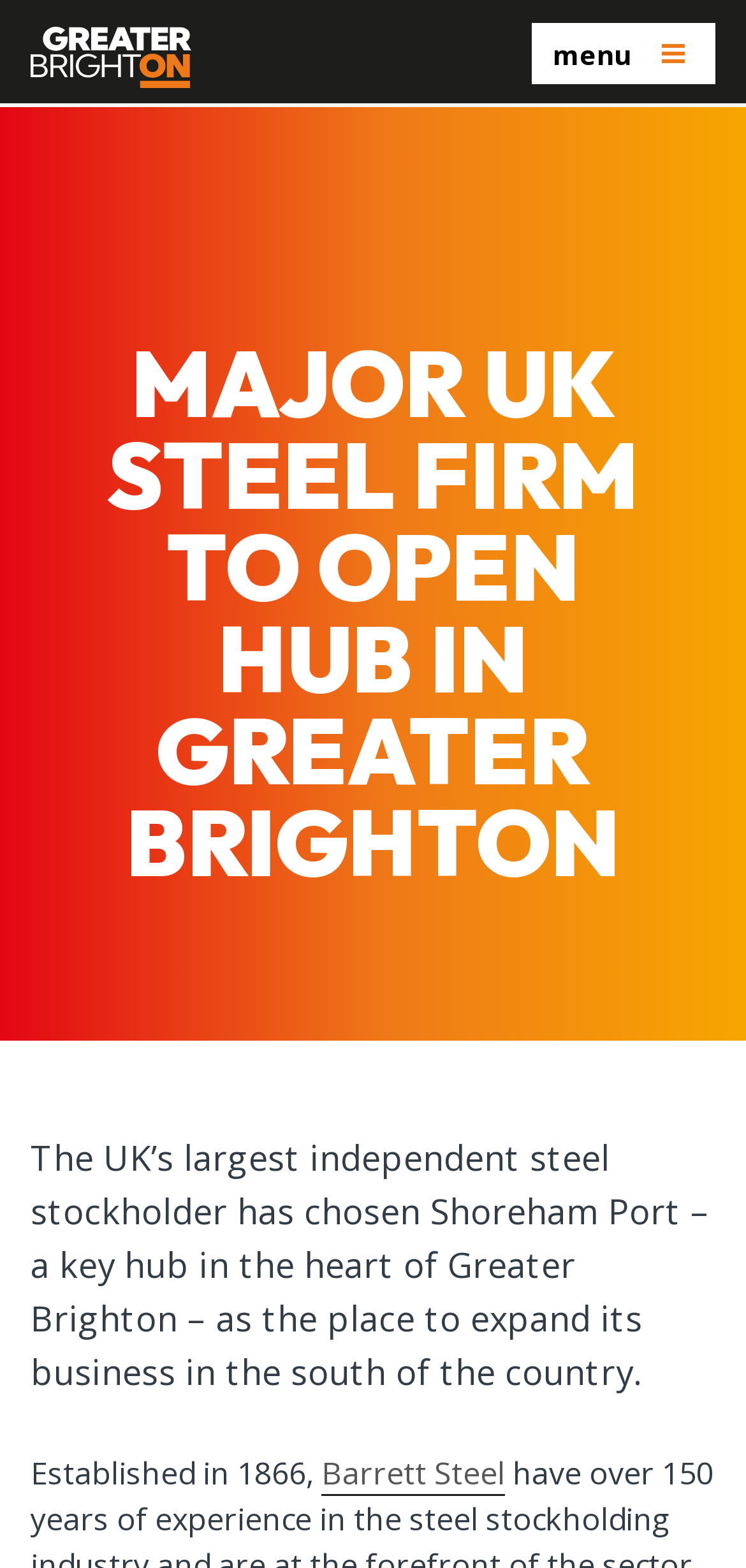Using the information in the image, give a comprehensive answer to the question: 
What is the company expanding its business in?

The StaticText element with the text 'The UK’s largest independent steel stockholder has chosen Shoreham Port – a key hub in the heart of Greater Brighton – as the place to expand its business in the south of the country.' indicates that the company is expanding its business in the south of the country.